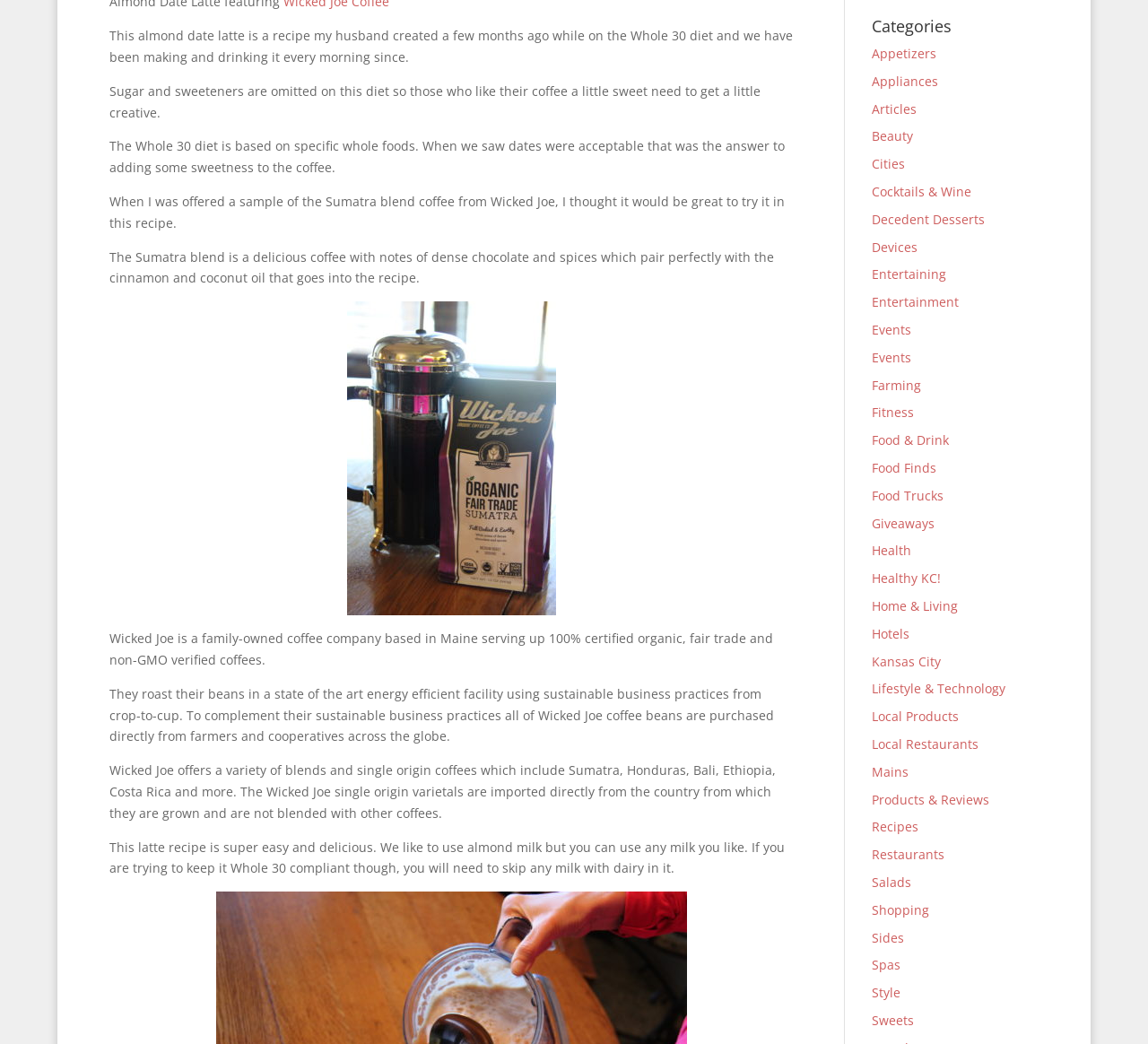Locate the bounding box coordinates of the element I should click to achieve the following instruction: "Learn more about the 'Whole 30 diet'".

[0.095, 0.079, 0.662, 0.116]